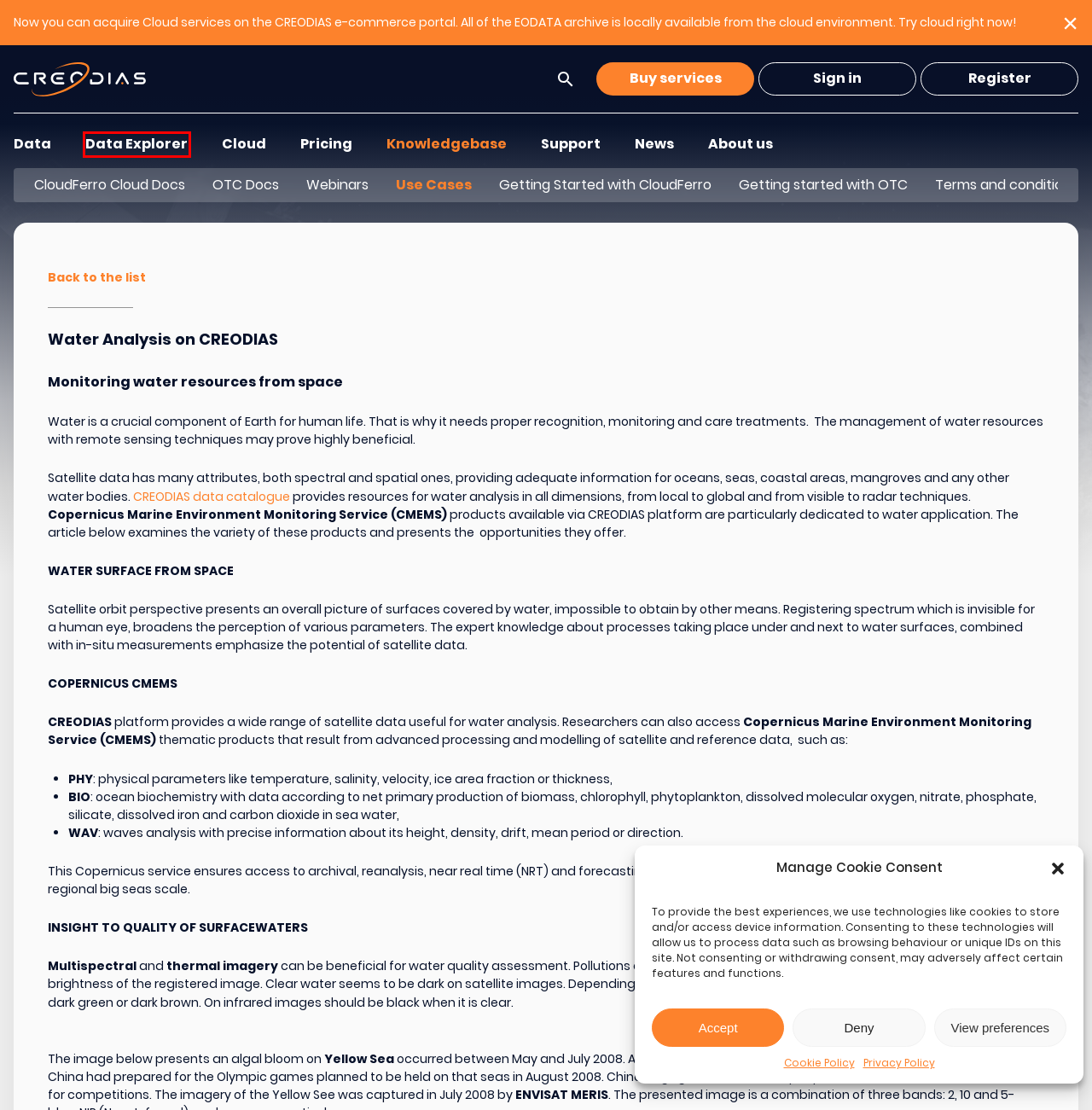Examine the screenshot of a webpage featuring a red bounding box and identify the best matching webpage description for the new page that results from clicking the element within the box. Here are the options:
A. CREODIAS - cloud services and Earth Observation data access.
B. Tenant Manager
C. Data Explorer
D. Latest news: - CREODIAS
E. COOKIE POLICY - CREODIAS
F. CREODIAS Privacy Policy
G. EODATA collections - CREODIAS
H. Registration and Setting up an Account

C